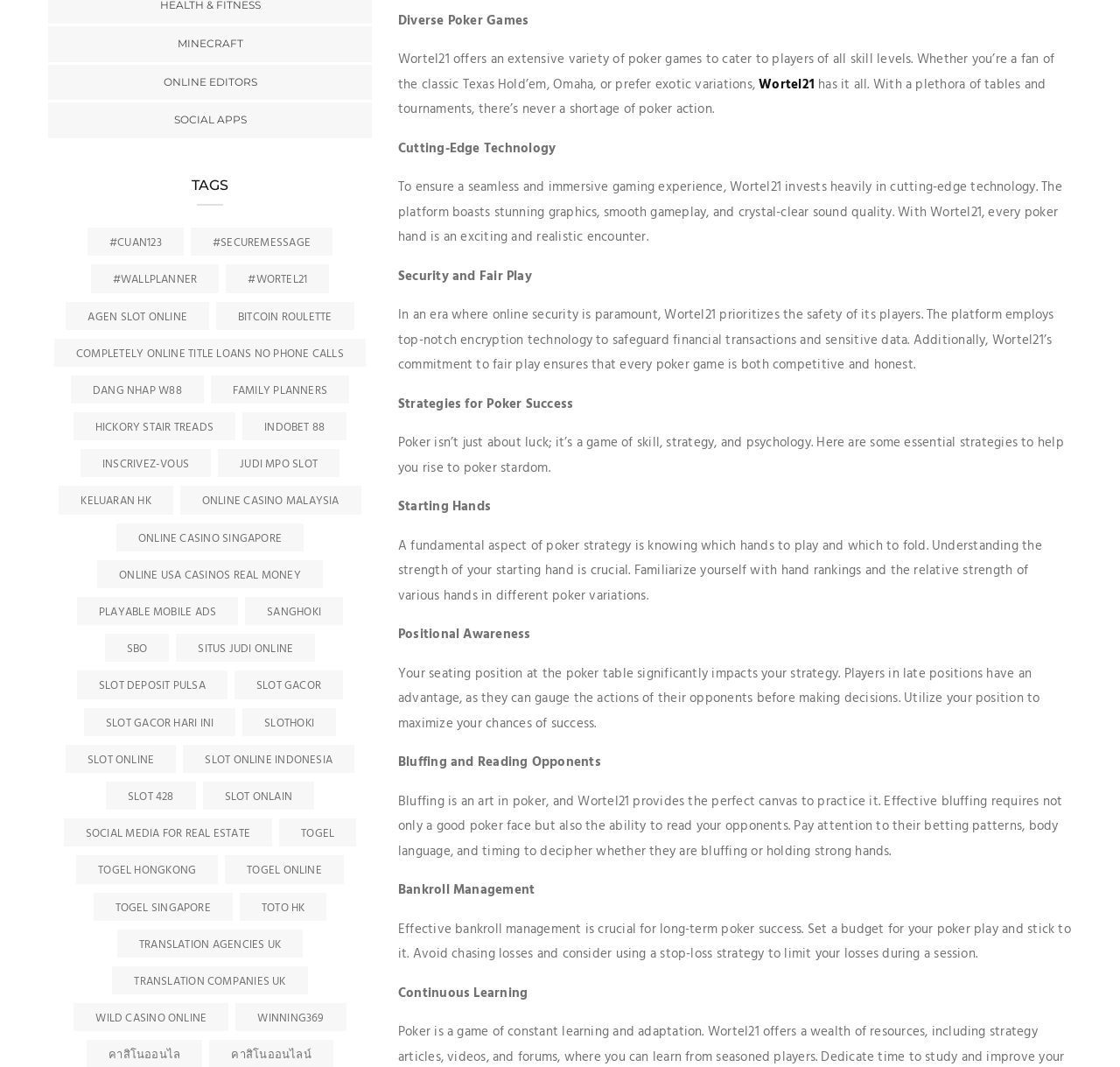Please identify the bounding box coordinates of the region to click in order to complete the given instruction: "Click Wortel21". The coordinates should be four float numbers between 0 and 1, i.e., [left, top, right, bottom].

[0.677, 0.069, 0.727, 0.089]